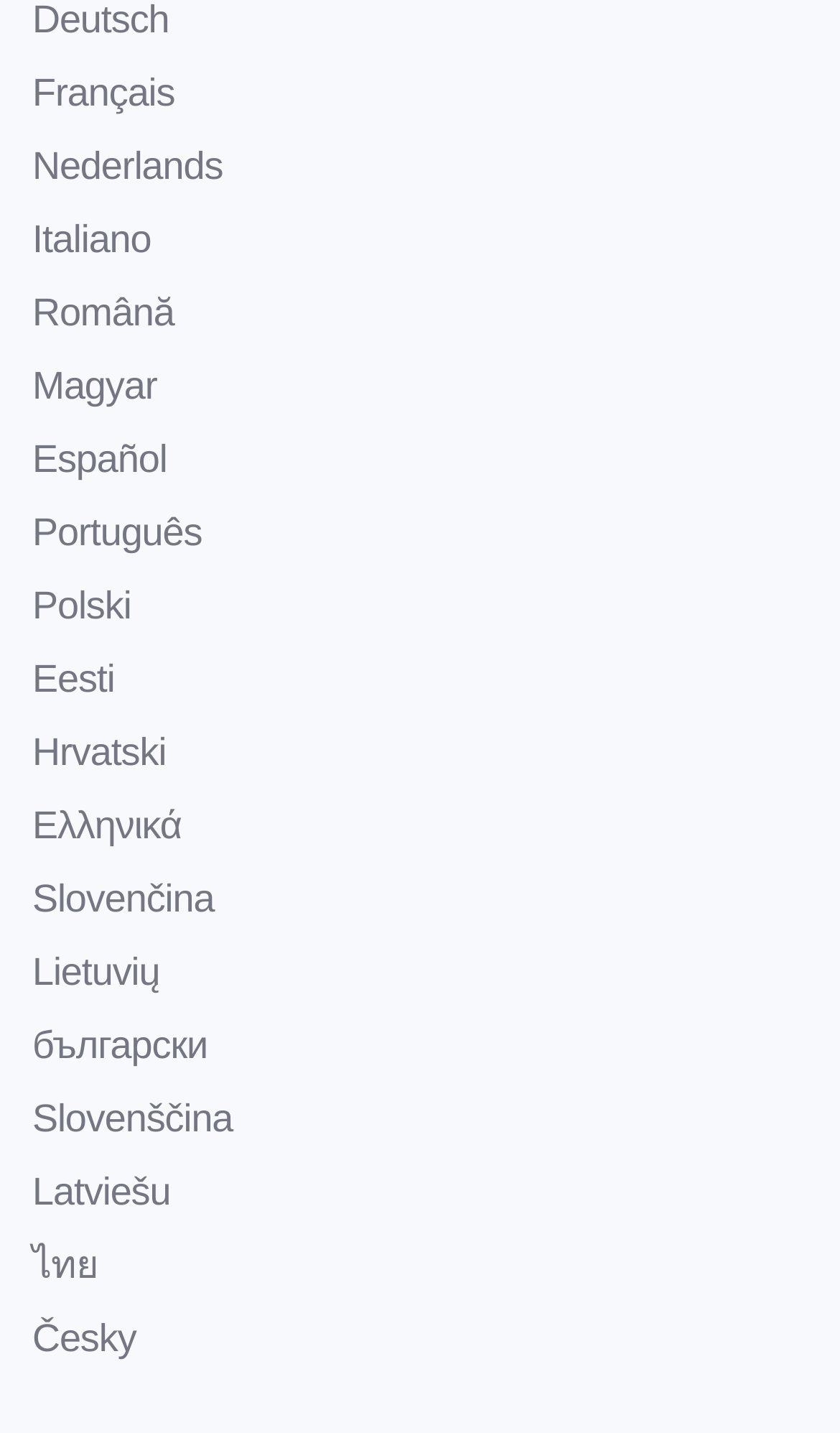Please find the bounding box coordinates of the clickable region needed to complete the following instruction: "Browse November 2023". The bounding box coordinates must consist of four float numbers between 0 and 1, i.e., [left, top, right, bottom].

None